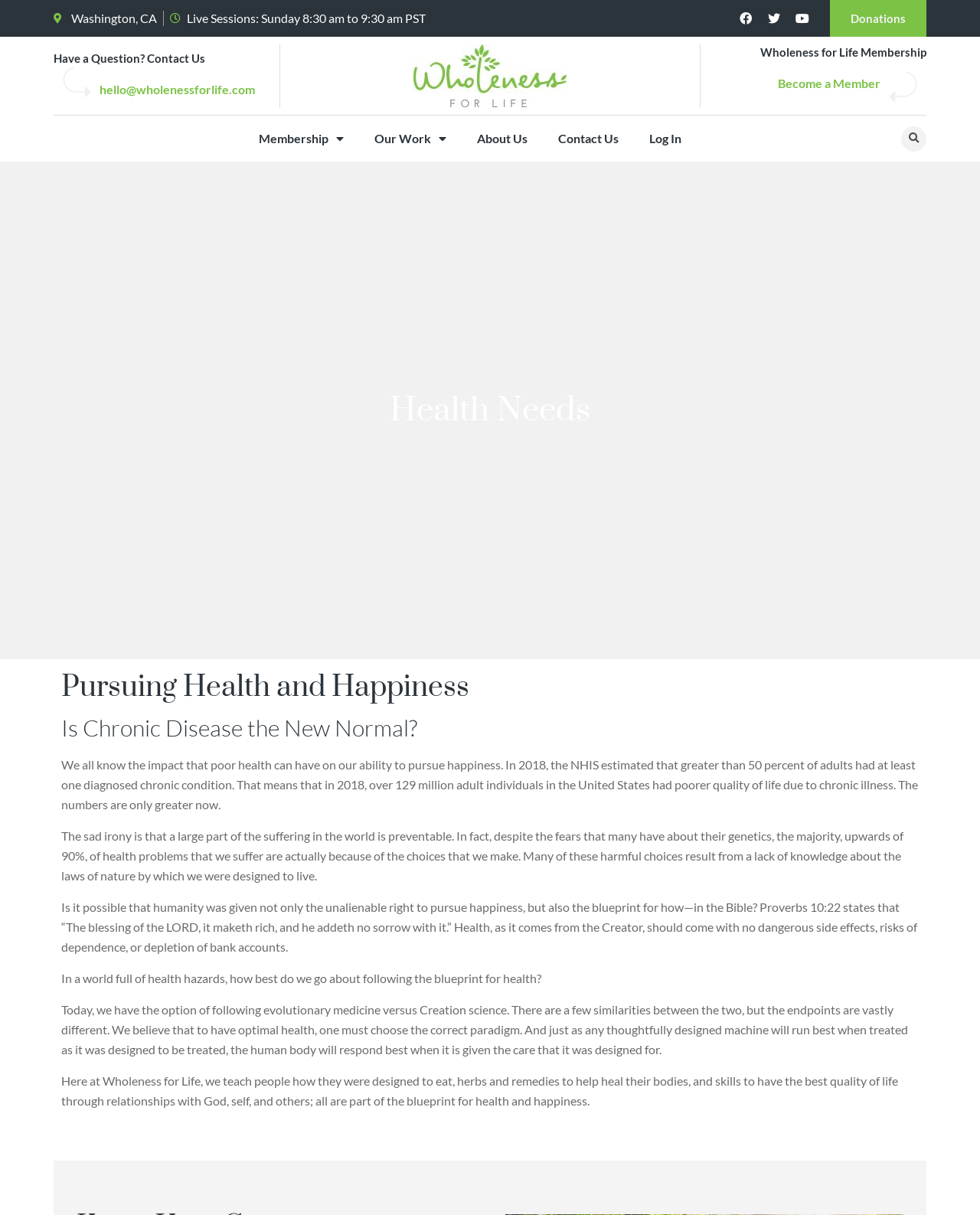Please answer the following question using a single word or phrase: What is the name of the organization?

Wholeness for Life